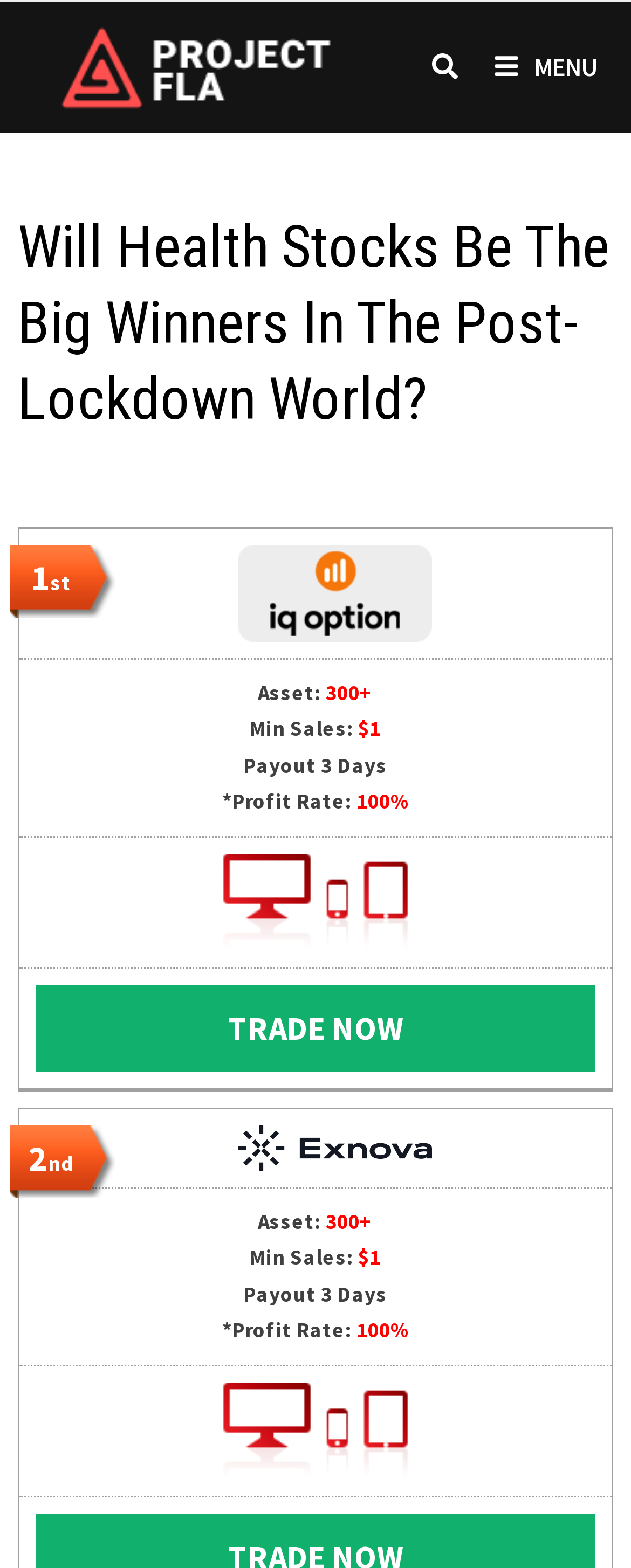Describe all the key features and sections of the webpage thoroughly.

This webpage appears to be a trading guide or review website, with a focus on binary trading. At the top, there is a menu button on the right side, which is not expanded by default. Below the menu button, there is a header section that spans the entire width of the page, containing the title "Will Health Stocks Be The Big Winners In The Post-Lockdown World?".

Below the header, there is a table with multiple rows, each containing several grid cells. The first grid cell in each row contains a number (1st, 2nd, etc.), and the subsequent cells contain various pieces of information, including images, text, and links. The text includes details such as asset information, minimum sales, payout periods, and profit rates. There are also "TRADE NOW" links scattered throughout the table.

The images on the page are mostly icons or graphics, and are scattered throughout the table cells. There are no large images or banners on the page. The overall layout is dense, with multiple pieces of information packed into a relatively small space.